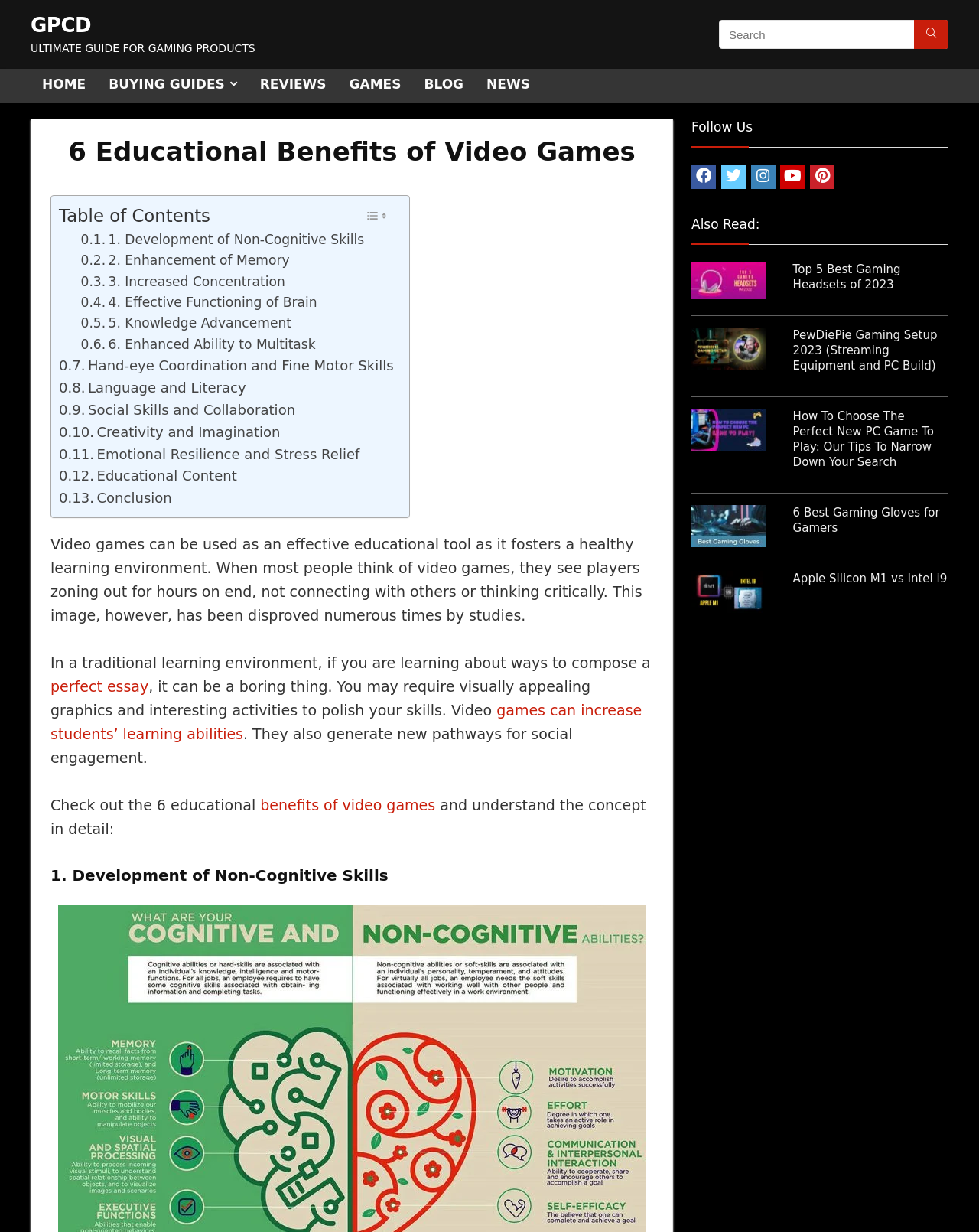How many links are there in the table of contents?
Please give a detailed and elaborate explanation in response to the question.

I counted the number of links in the table of contents section, which starts with '1. Development of Non-Cognitive Skills' and ends with '6. Enhanced Ability to Multitask'. There are 6 links in total.